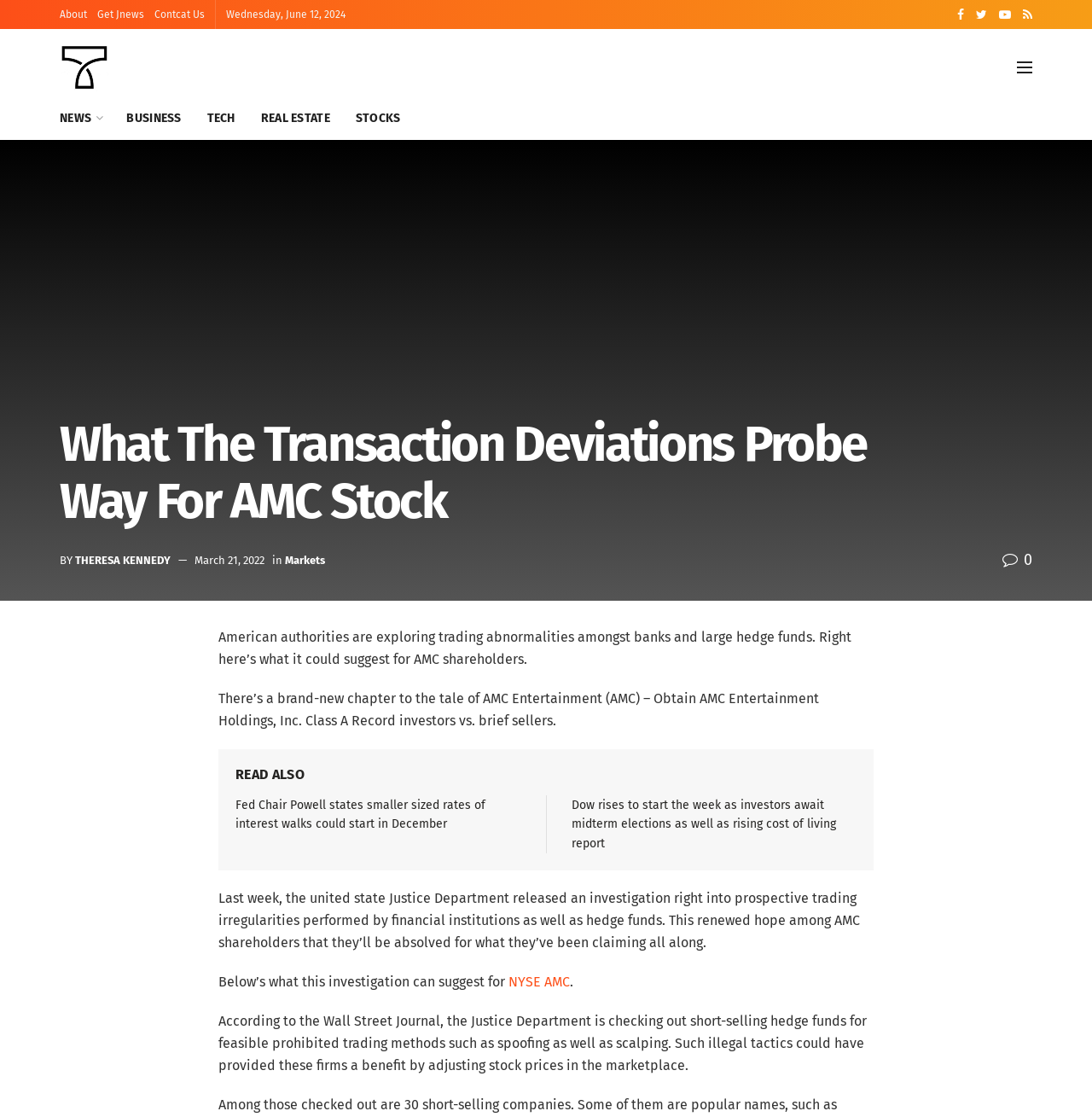Respond concisely with one word or phrase to the following query:
What is the investigation about?

trading irregularities